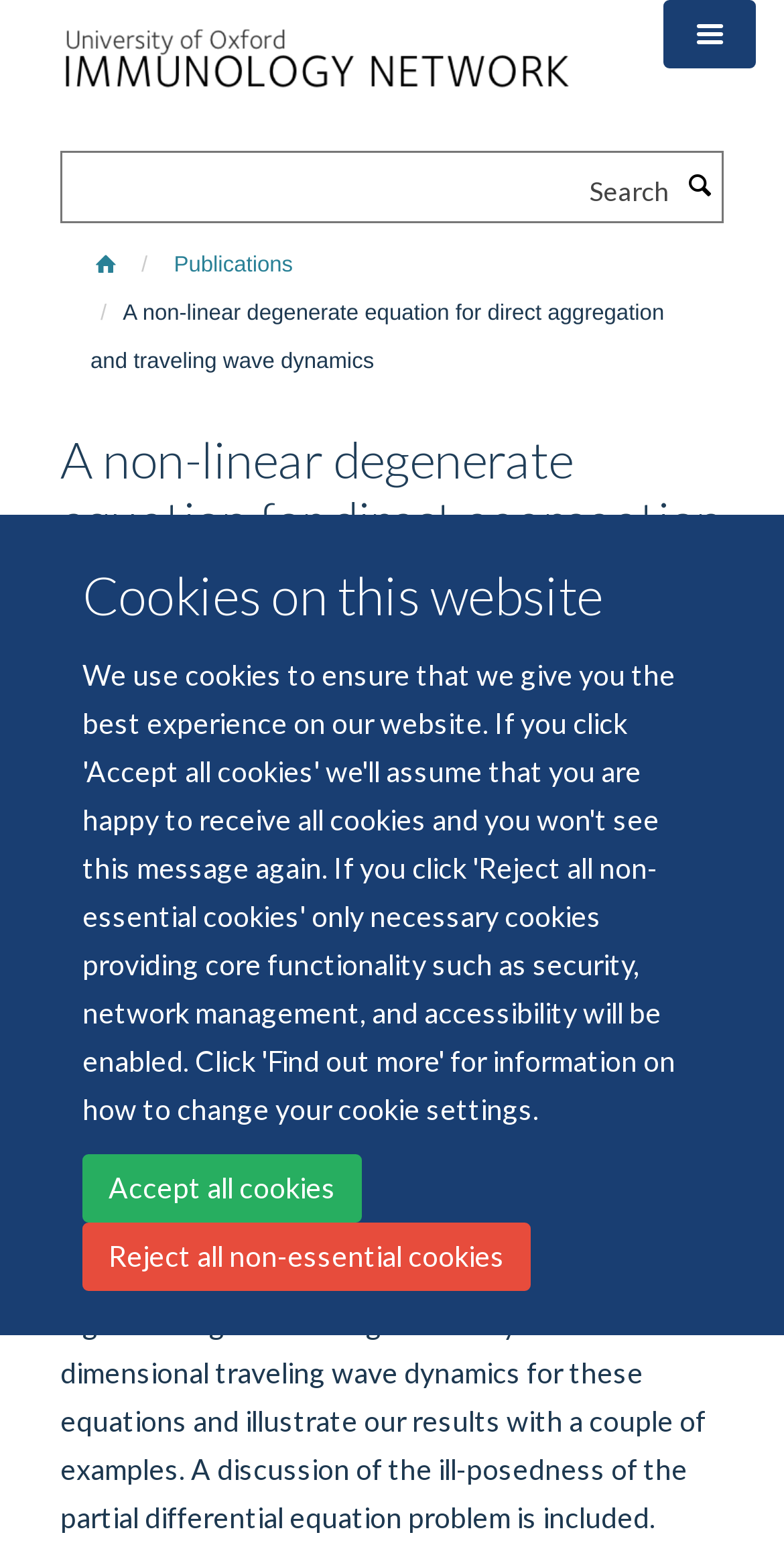From the element description name="zemez_newsletter_email" placeholder="Enter your e-mail address", predict the bounding box coordinates of the UI element. The coordinates must be specified in the format (top-left x, top-left y, bottom-right x, bottom-right y) and should be within the 0 to 1 range.

None